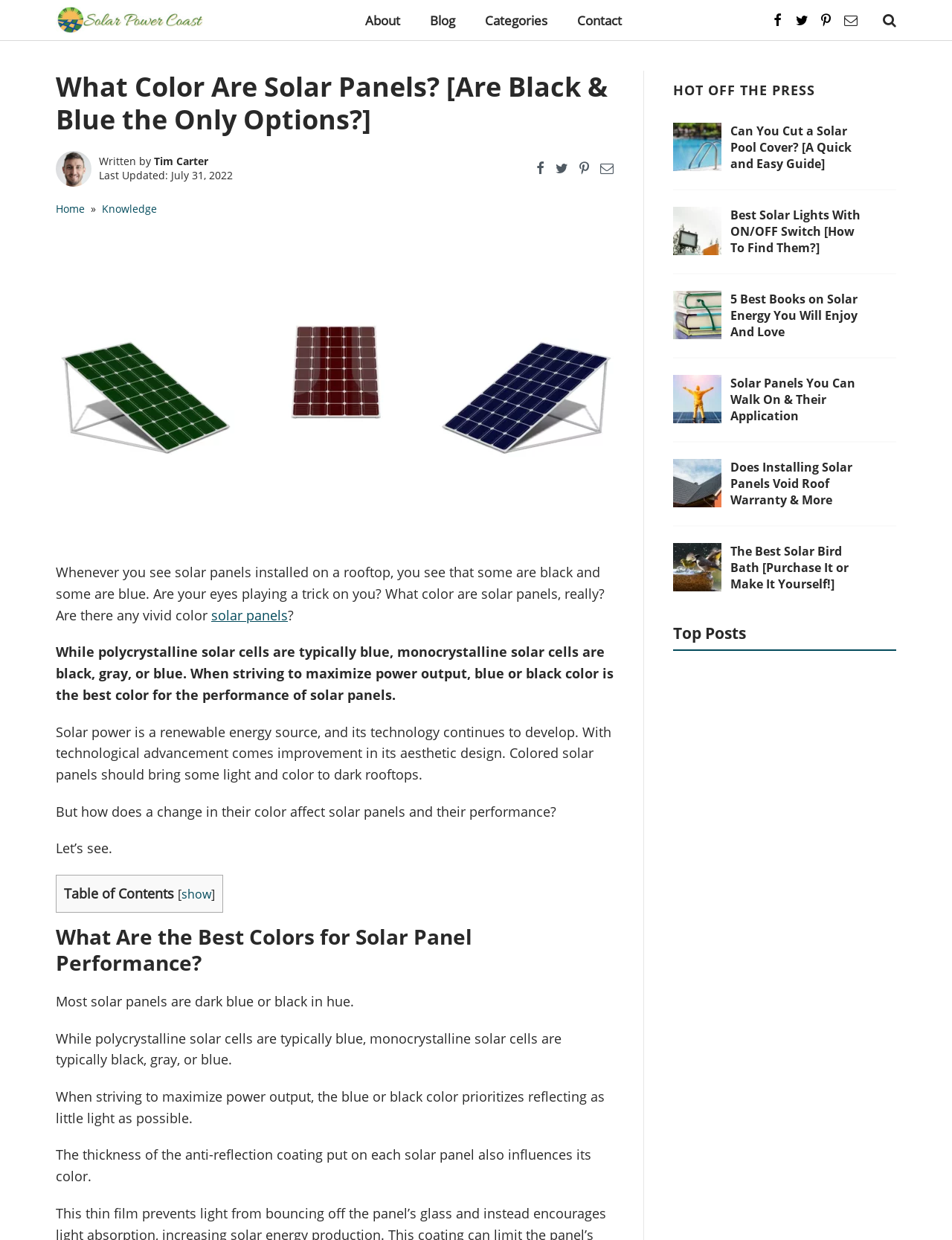Given the content of the image, can you provide a detailed answer to the question?
Are there any related articles on this webpage?

I can see a section titled 'HOT OFF THE PRESS' which contains links to related articles, such as 'Can you cut a solar pool cover?' and 'Best Solar Lights With ON/OFF Switch'.